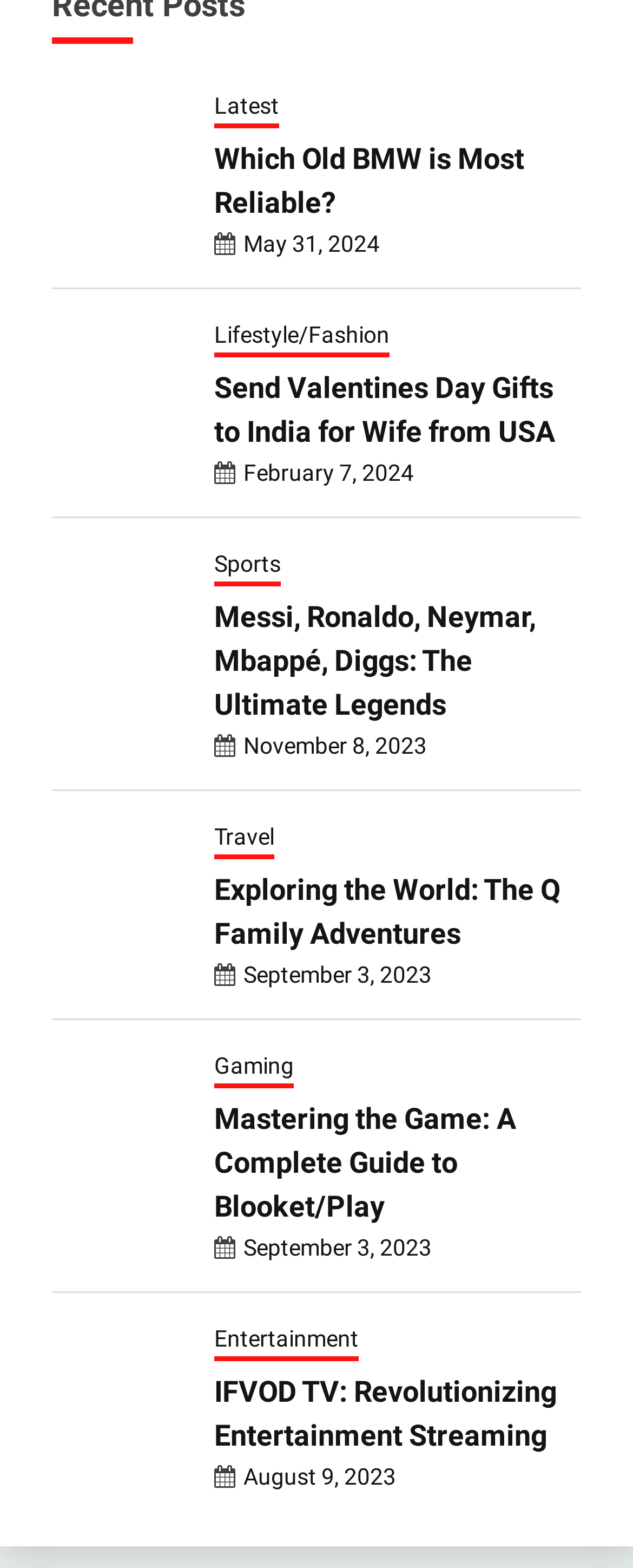Extract the bounding box coordinates of the UI element described by: "© 2022 My Blog |". The coordinates should include four float numbers ranging from 0 to 1, e.g., [left, top, right, bottom].

None